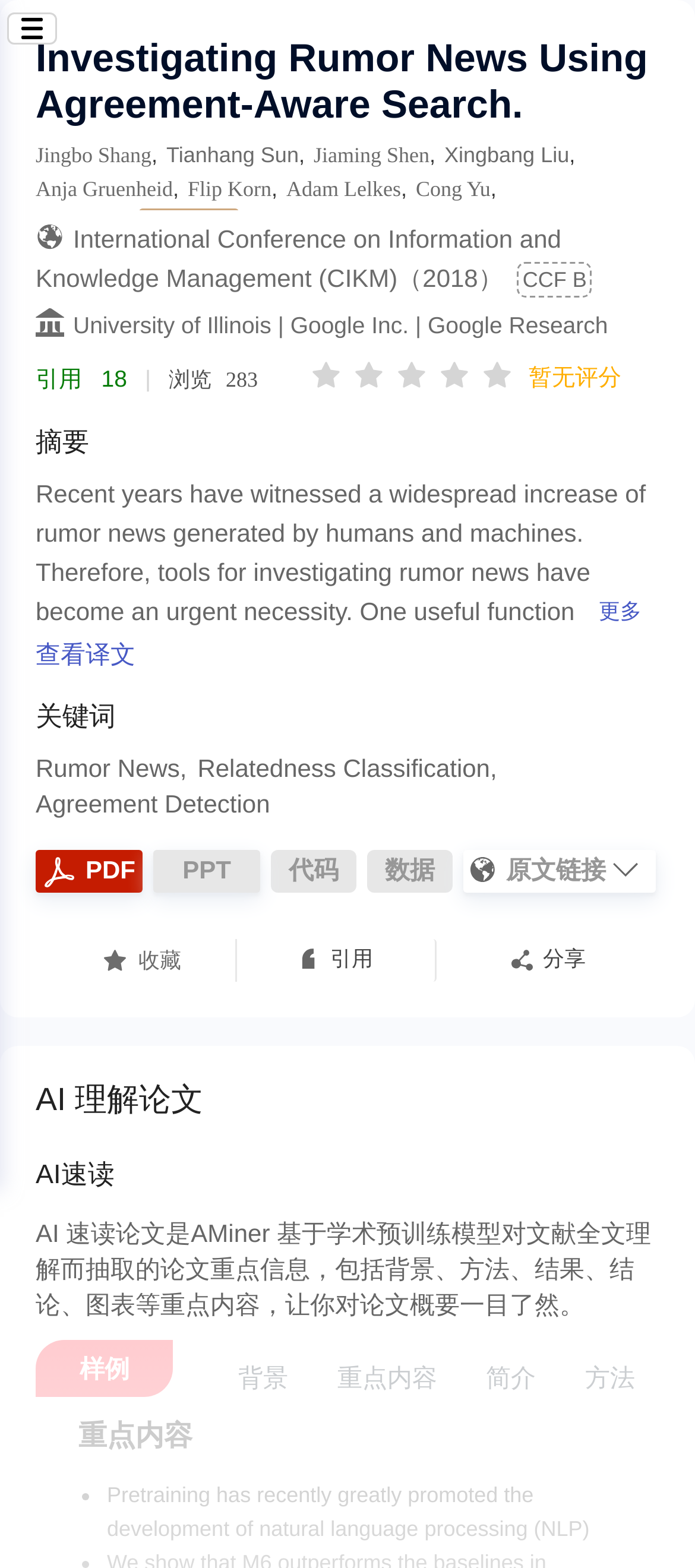Please identify the bounding box coordinates of the element I need to click to follow this instruction: "Read the abstract of the article".

[0.051, 0.272, 0.128, 0.292]